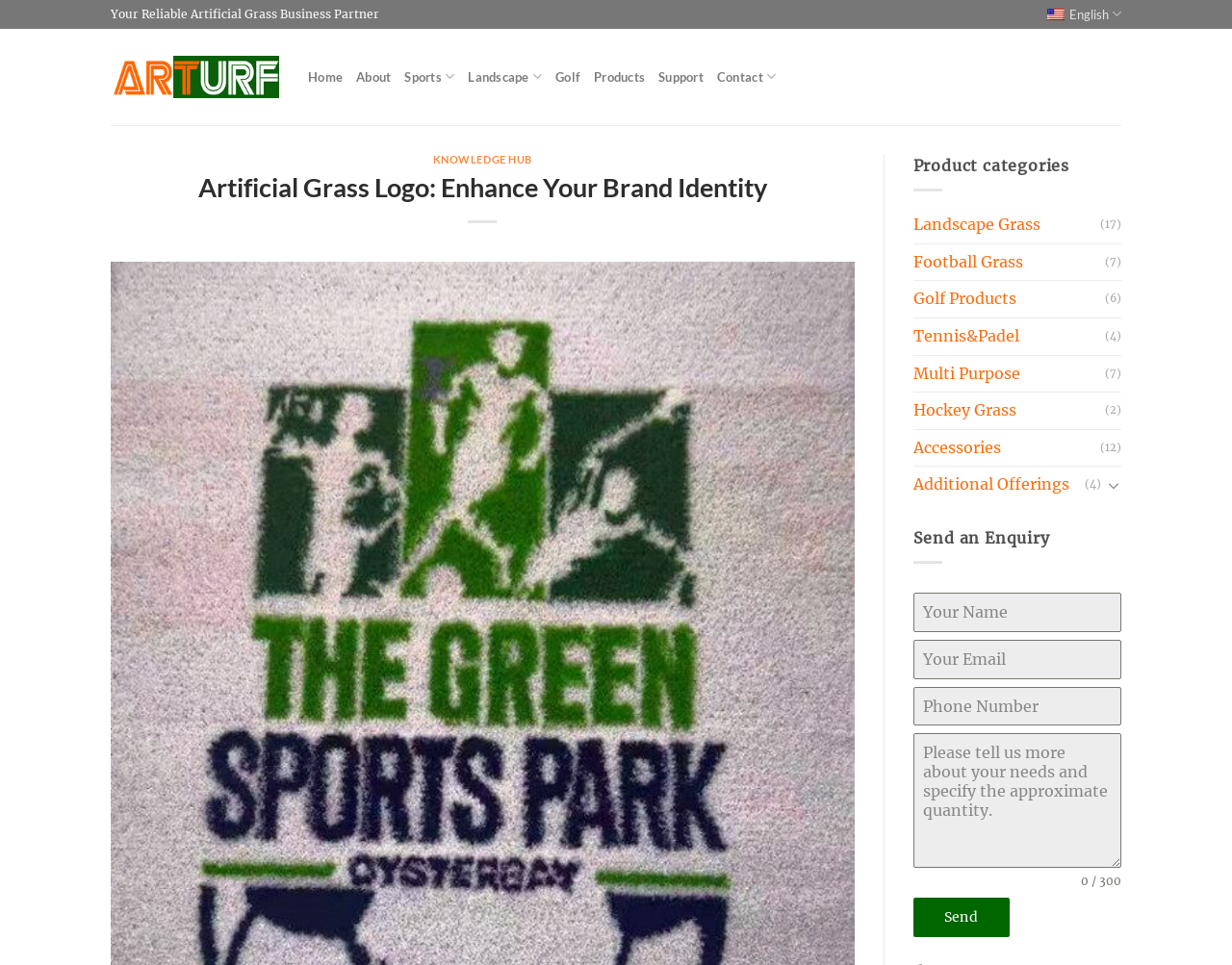Please provide a comprehensive answer to the question based on the screenshot: What is the maximum character limit for the message in the 'Send an Enquiry' section?

According to the text '0 / 300' below the message input field, the maximum character limit for the message in the 'Send an Enquiry' section is 300 characters.